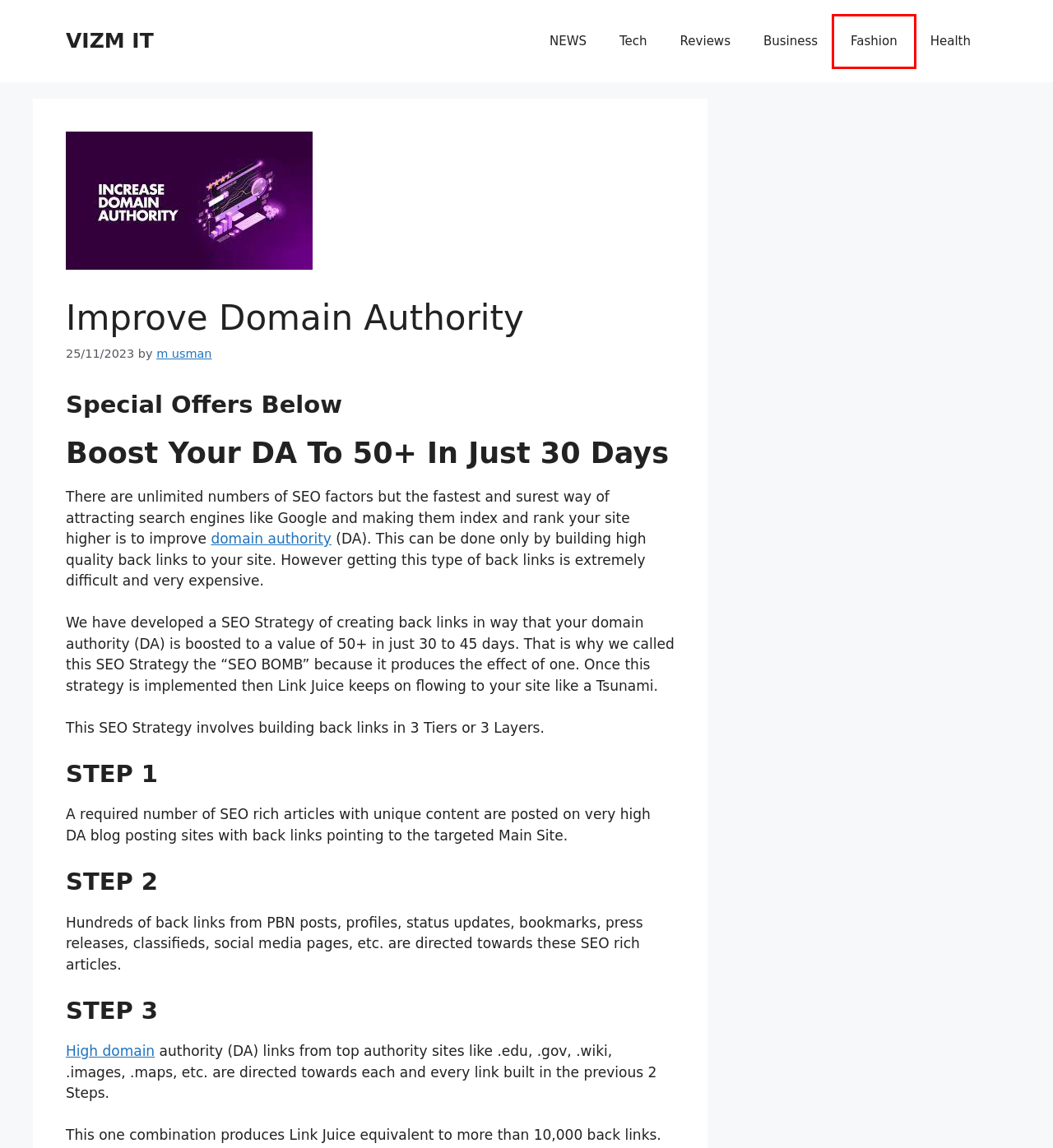You are given a screenshot of a webpage within which there is a red rectangle bounding box. Please choose the best webpage description that matches the new webpage after clicking the selected element in the bounding box. Here are the options:
A. Reviews - VIZM IT
B. Buiness - VIZM IT
C. Fashion - VIZM IT
D. VIZM IT -
E. NEWS - VIZM IT
F. m usman - VIZM IT
G. Tech - VIZM IT
H. Health - VIZM IT

C